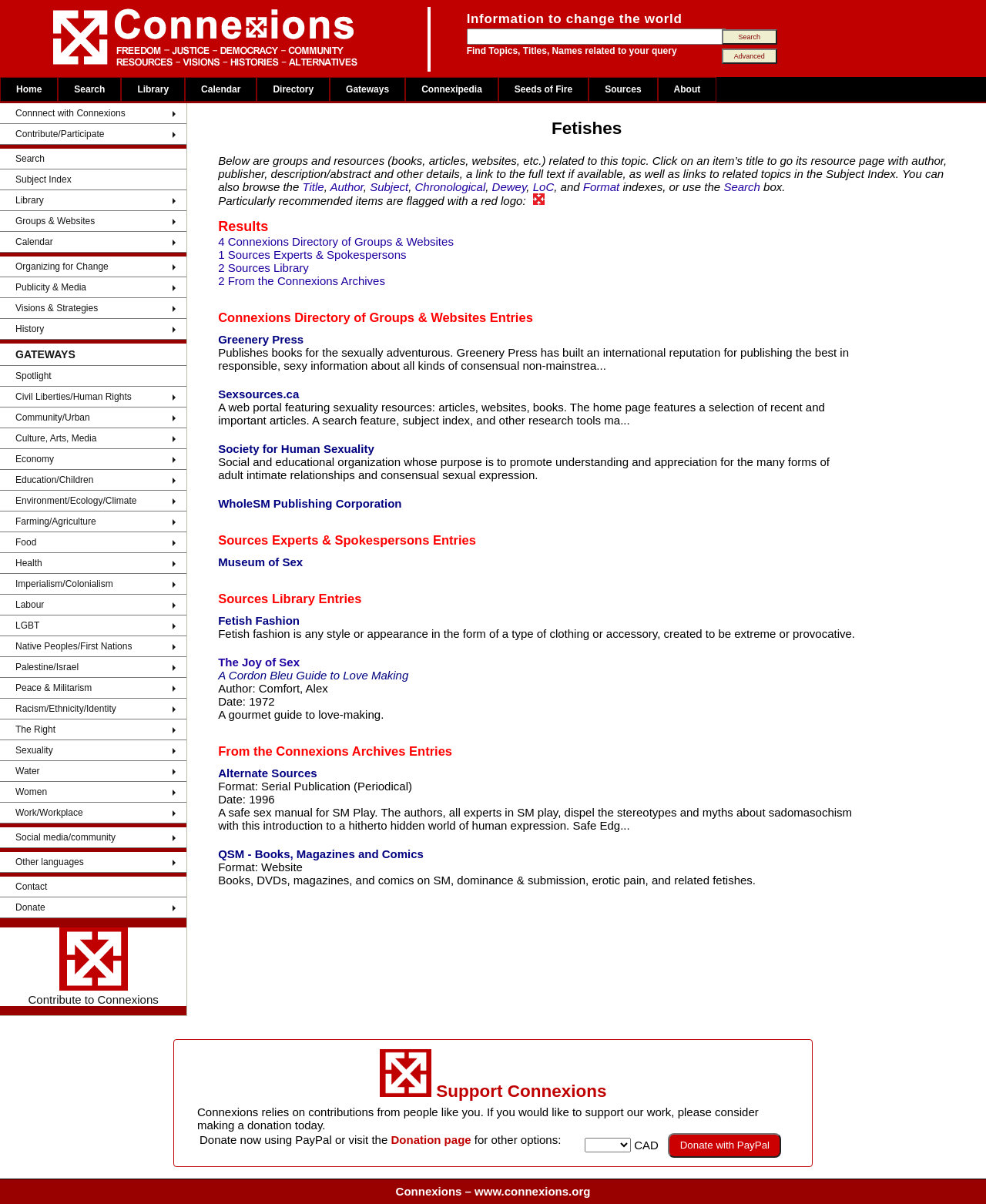Show the bounding box coordinates for the element that needs to be clicked to execute the following instruction: "Click on the 'Advanced' button". Provide the coordinates in the form of four float numbers between 0 and 1, i.e., [left, top, right, bottom].

[0.732, 0.04, 0.788, 0.053]